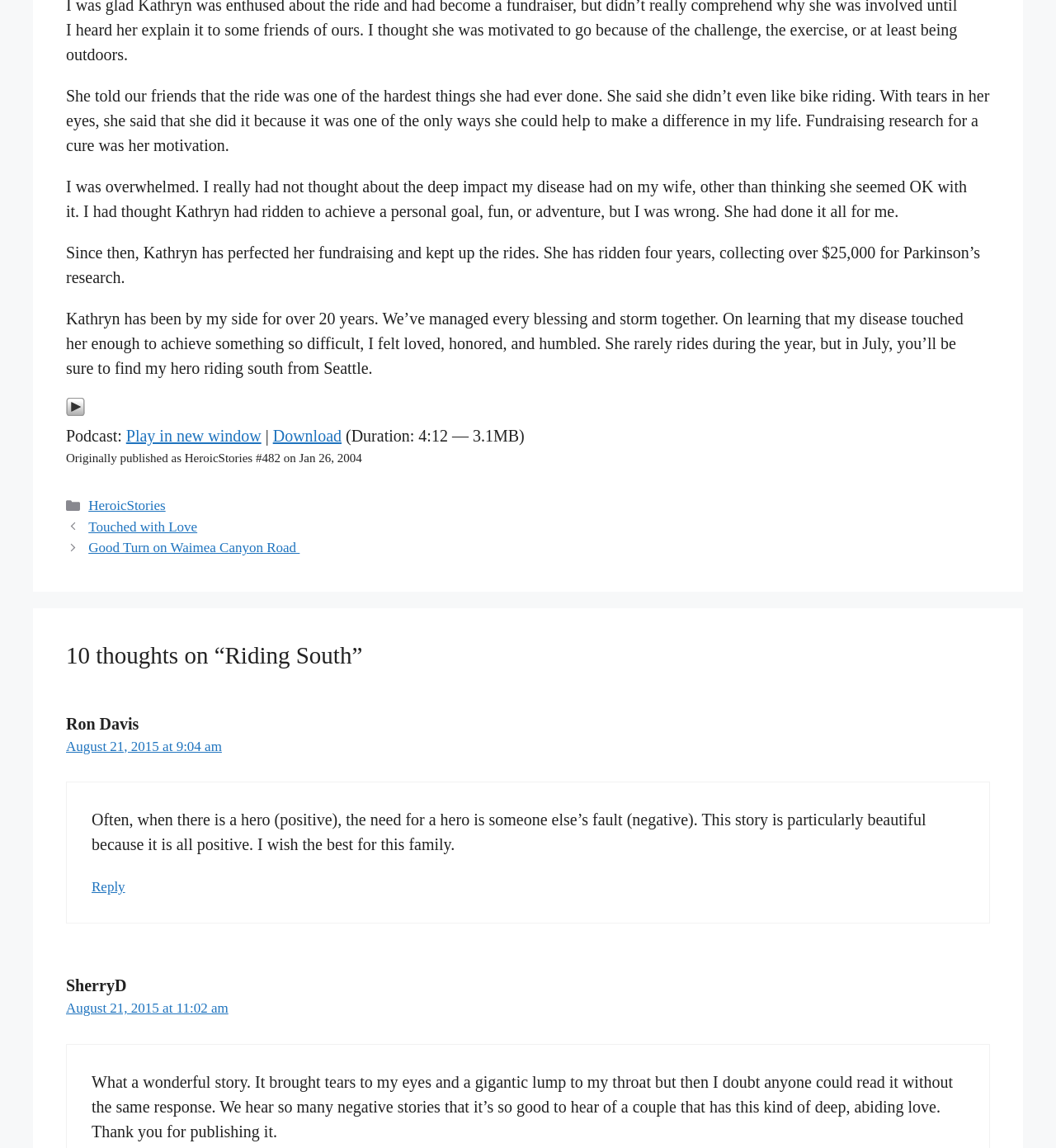Answer the following query with a single word or phrase:
How much money has Kathryn collected for Parkinson's research?

over $25,000